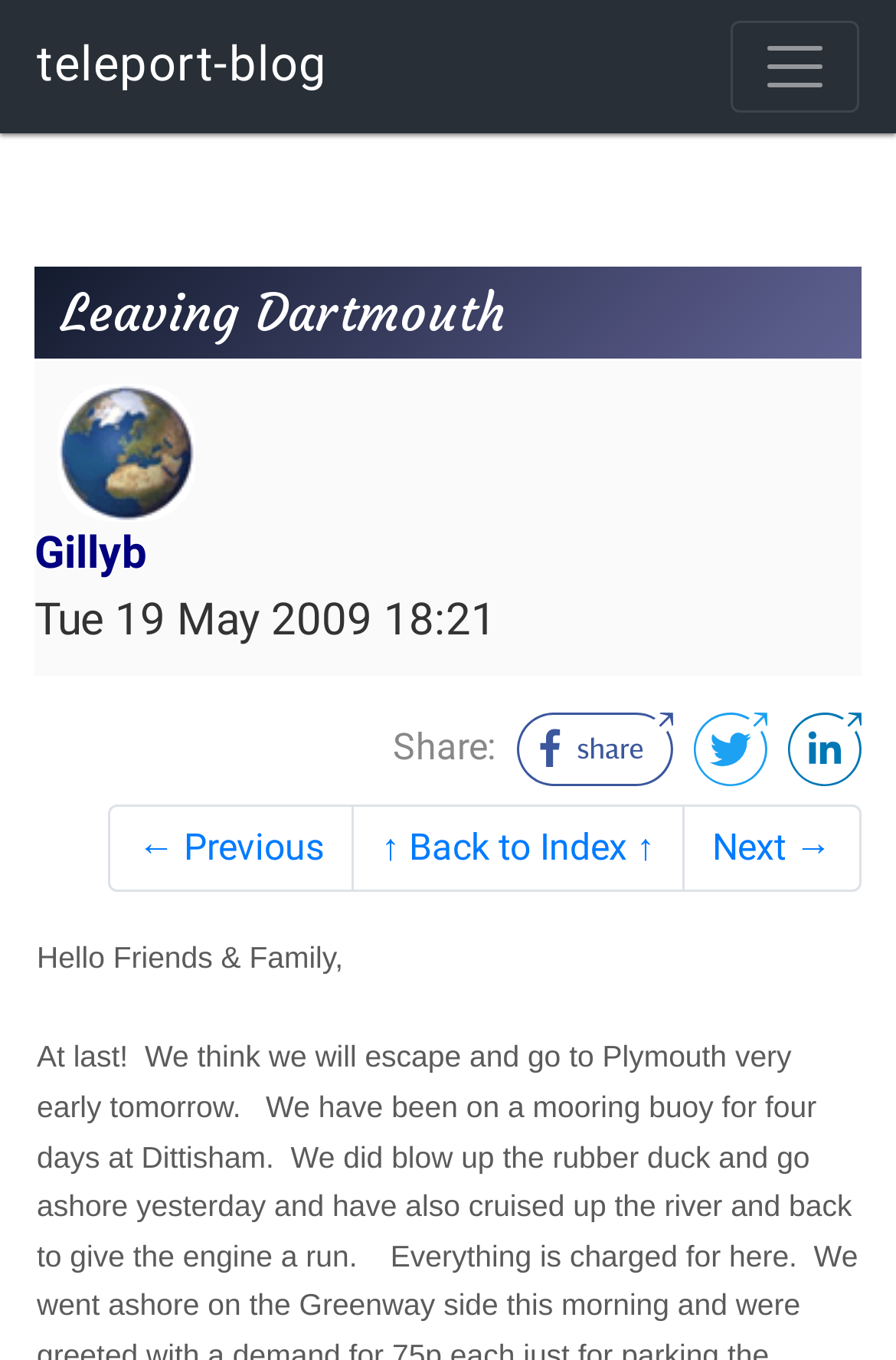Locate the bounding box coordinates of the UI element described by: "↑ Back to Index ↑". Provide the coordinates as four float numbers between 0 and 1, formatted as [left, top, right, bottom].

[0.392, 0.592, 0.764, 0.656]